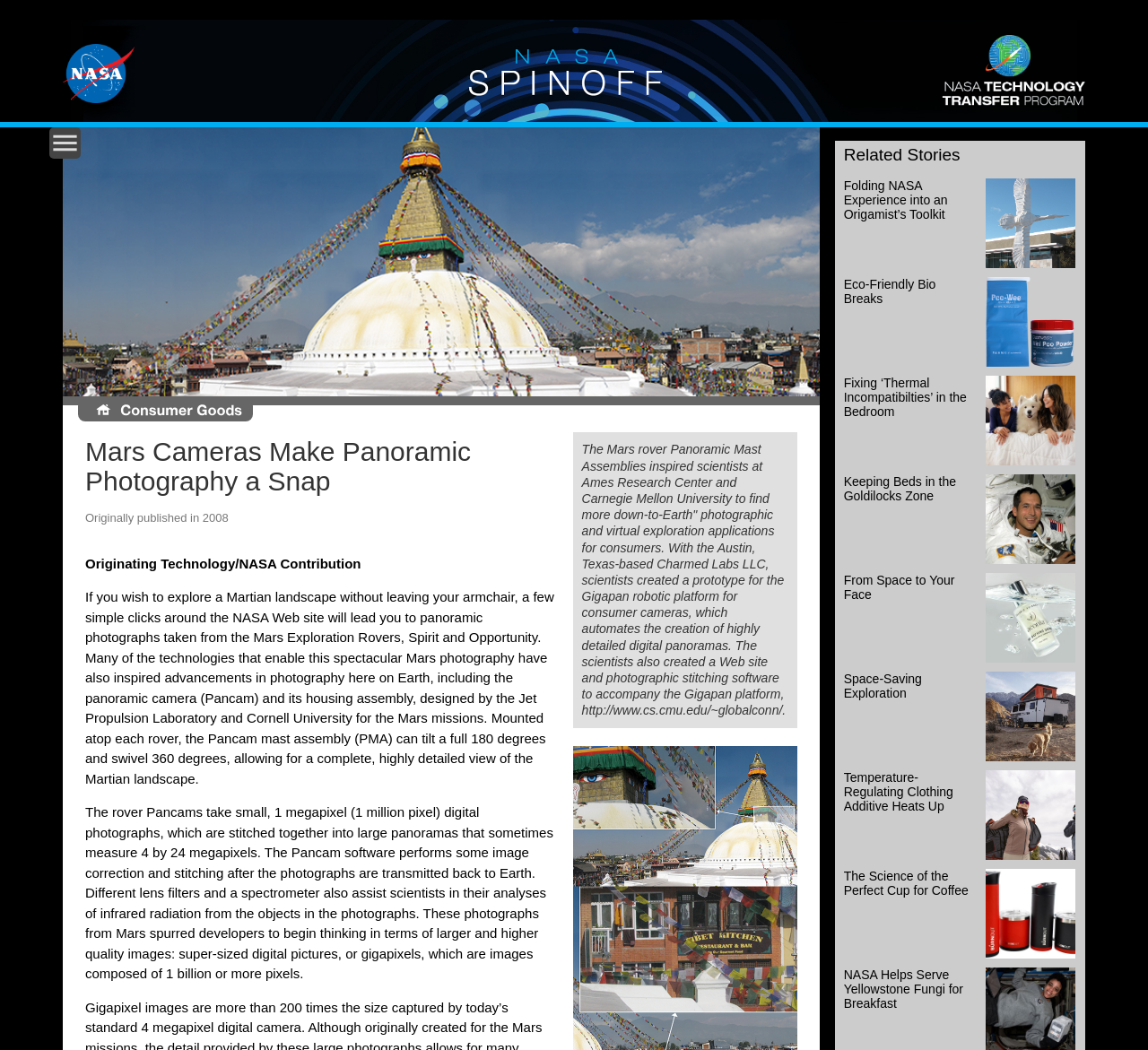Please provide a brief answer to the following inquiry using a single word or phrase:
What is the subject of the panoramic photographs?

Martian landscape